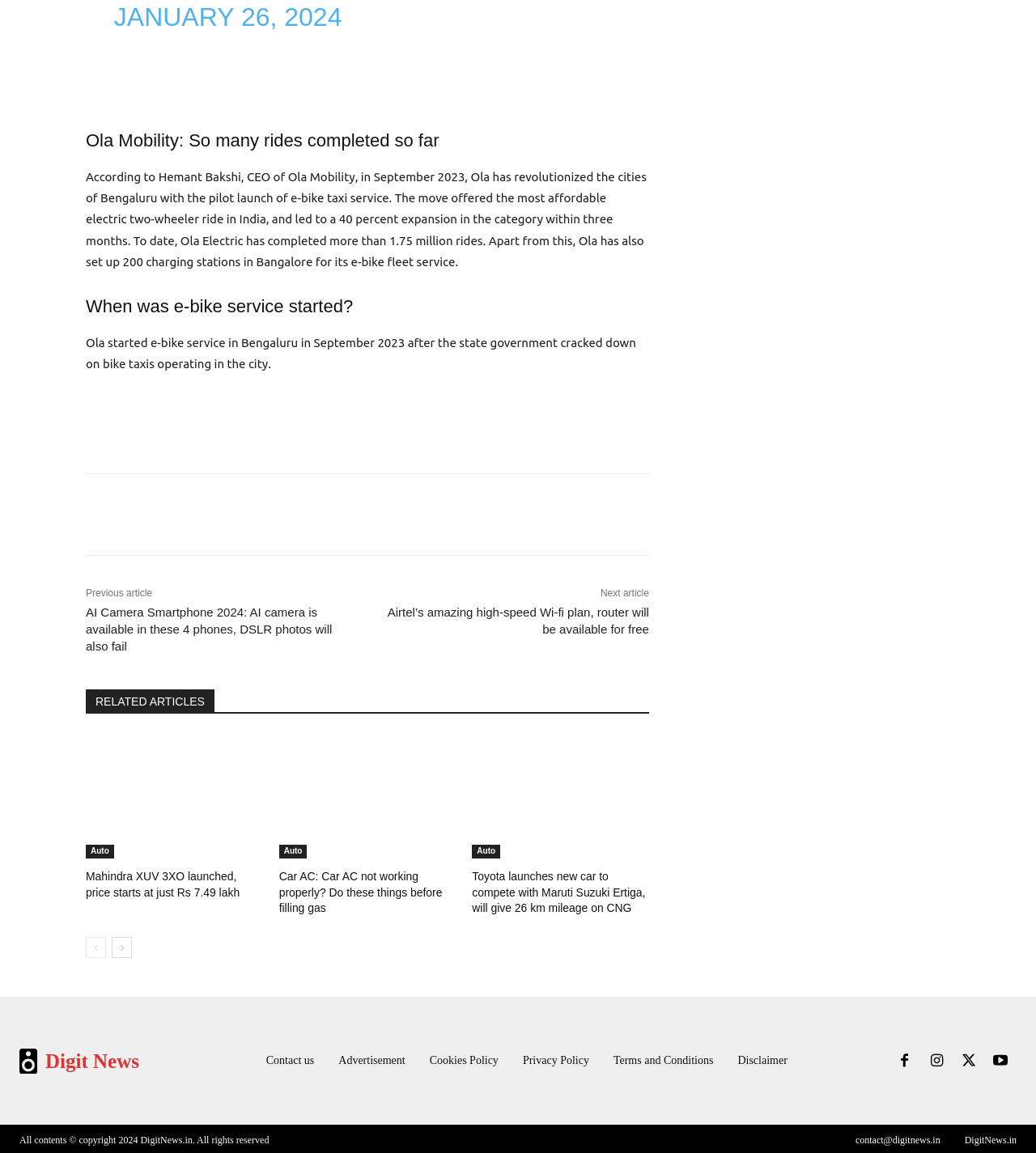Please answer the following question as detailed as possible based on the image: 
How many charging stations has Ola set up in Bangalore?

According to the article, Ola has set up 200 charging stations in Bangalore for its e-bike fleet service, as stated in the paragraph 'Apart from this, Ola has also set up 200 charging stations in Bangalore...'.